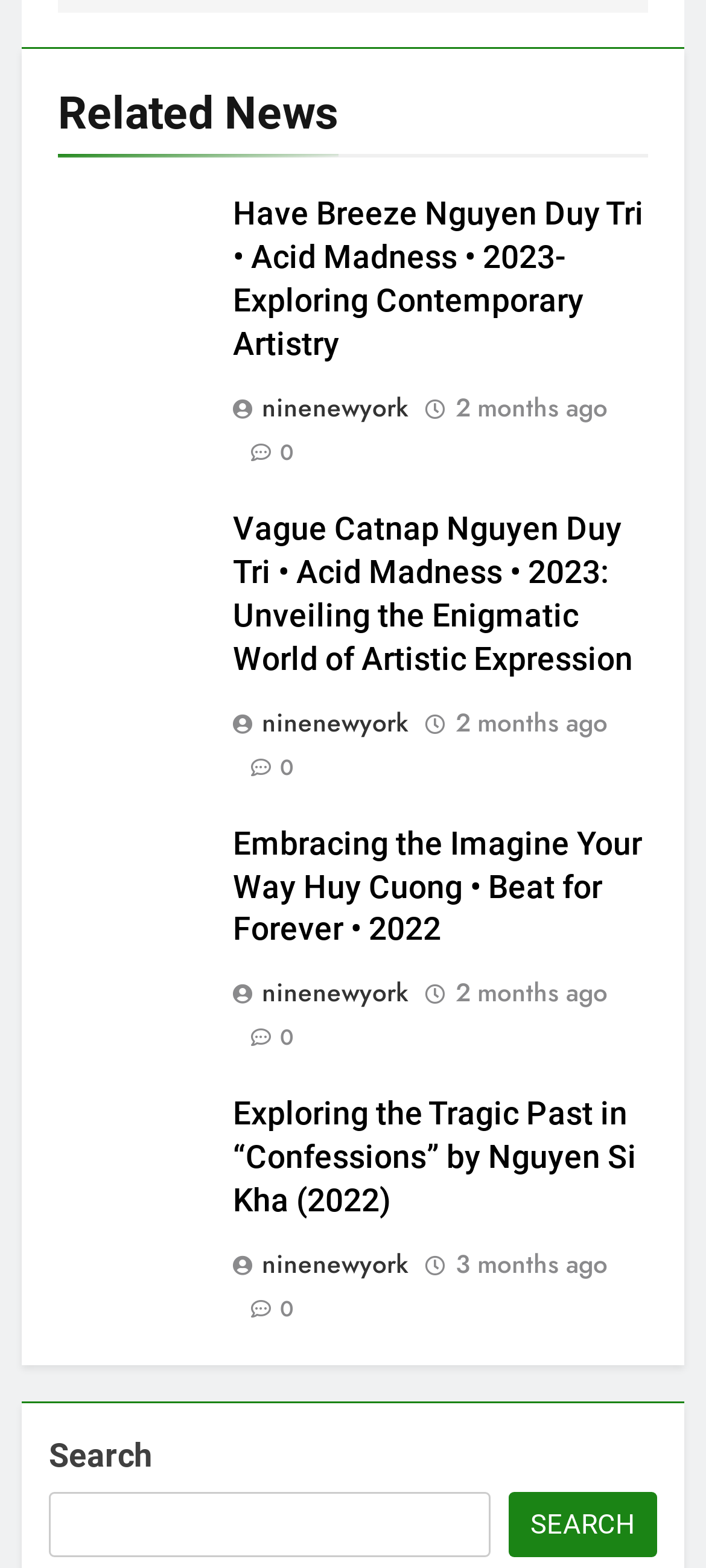Determine the bounding box coordinates of the area to click in order to meet this instruction: "Read about Have Breeze Nguyen Duy Tri • Acid Madness • 2023".

[0.329, 0.125, 0.912, 0.231]